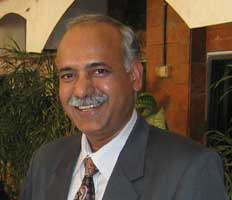How many years has Dr. Anil Singhal dedicated to his medical practice? Refer to the image and provide a one-word or short phrase answer.

29 years